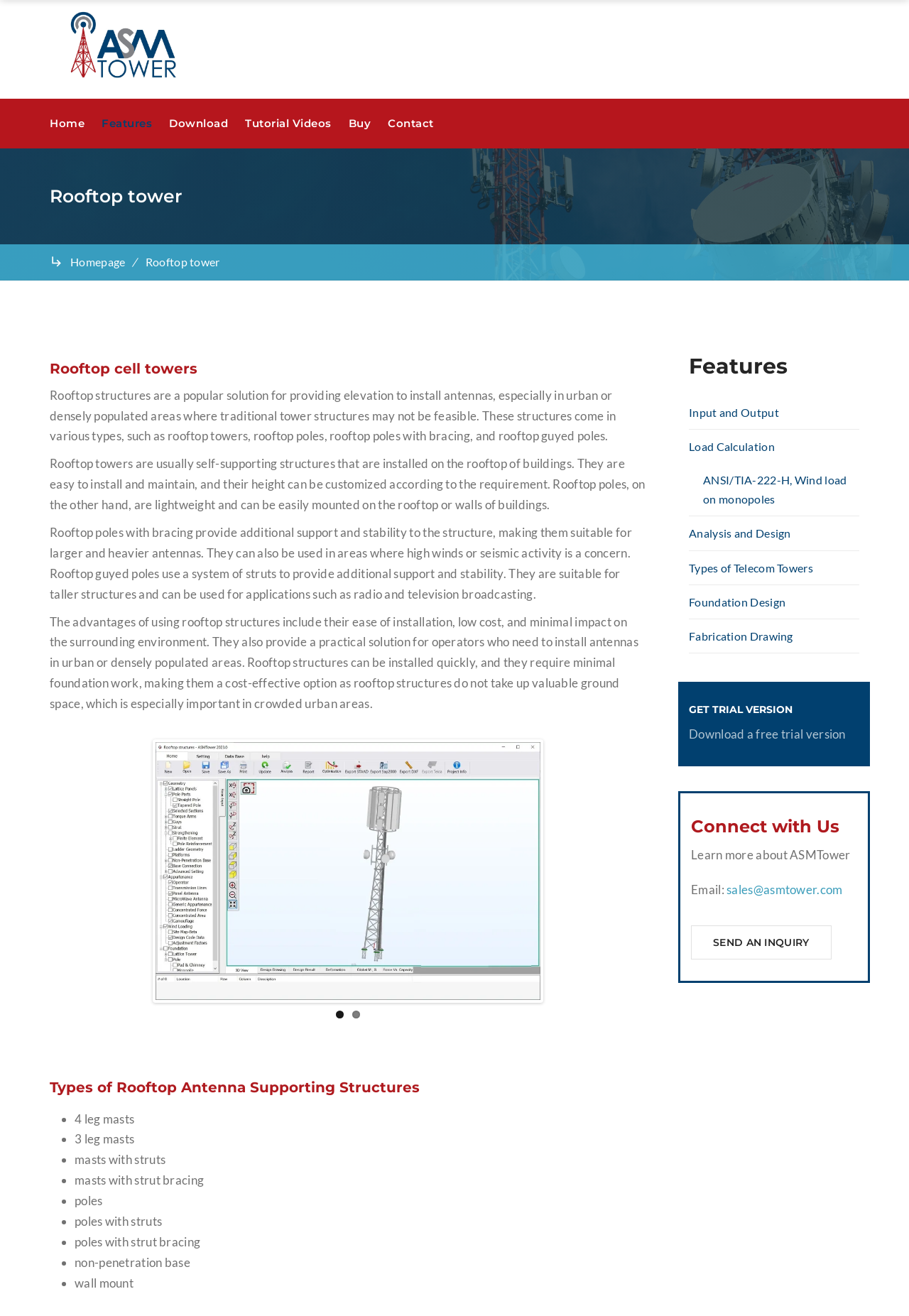Please provide the bounding box coordinates in the format (top-left x, top-left y, bottom-right x, bottom-right y). Remember, all values are floating point numbers between 0 and 1. What is the bounding box coordinate of the region described as: Load Calculation

[0.758, 0.334, 0.852, 0.344]